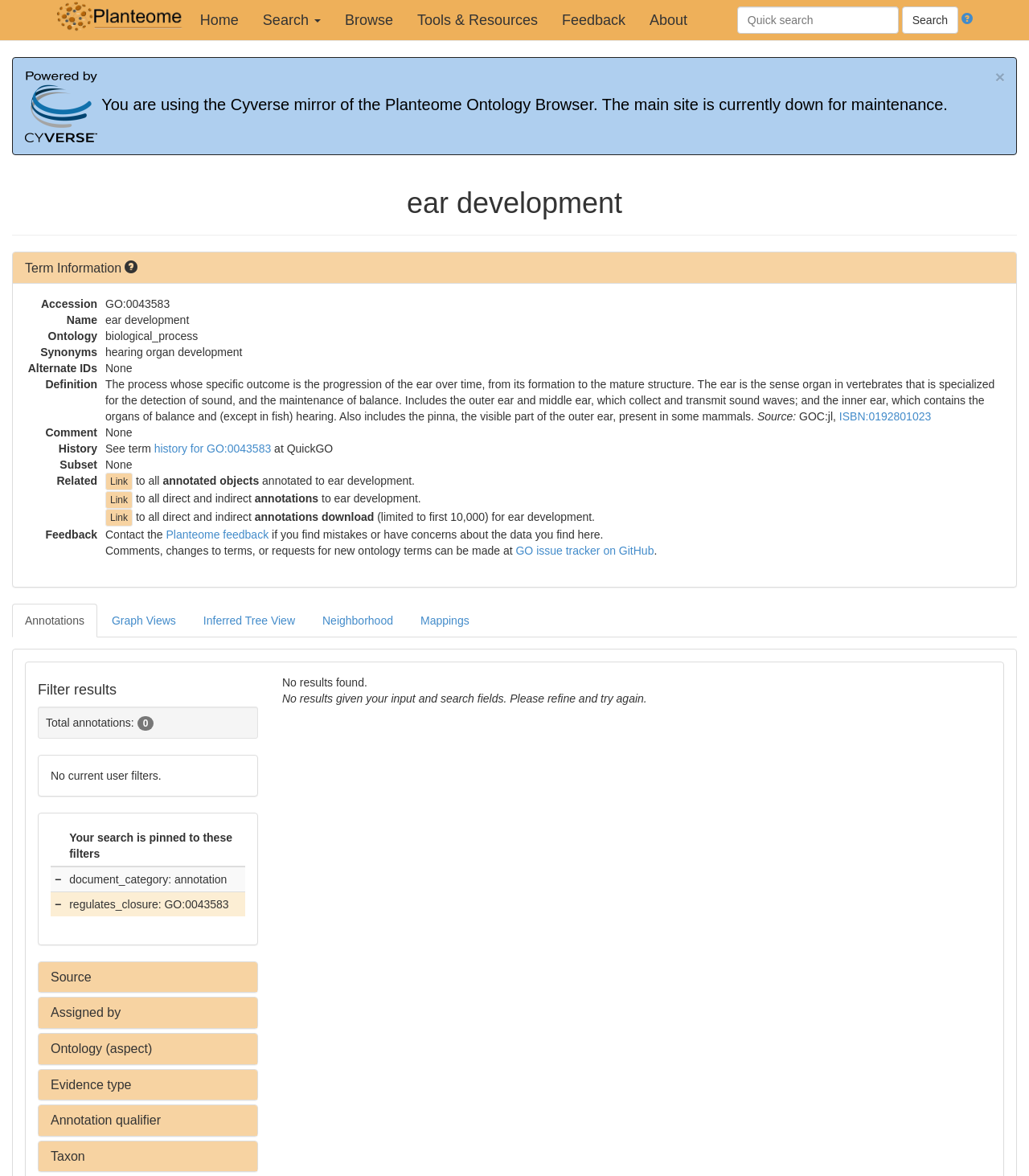Can you find the bounding box coordinates for the element that needs to be clicked to execute this instruction: "Click the Planteome logo"? The coordinates should be given as four float numbers between 0 and 1, i.e., [left, top, right, bottom].

[0.055, 0.0, 0.183, 0.029]